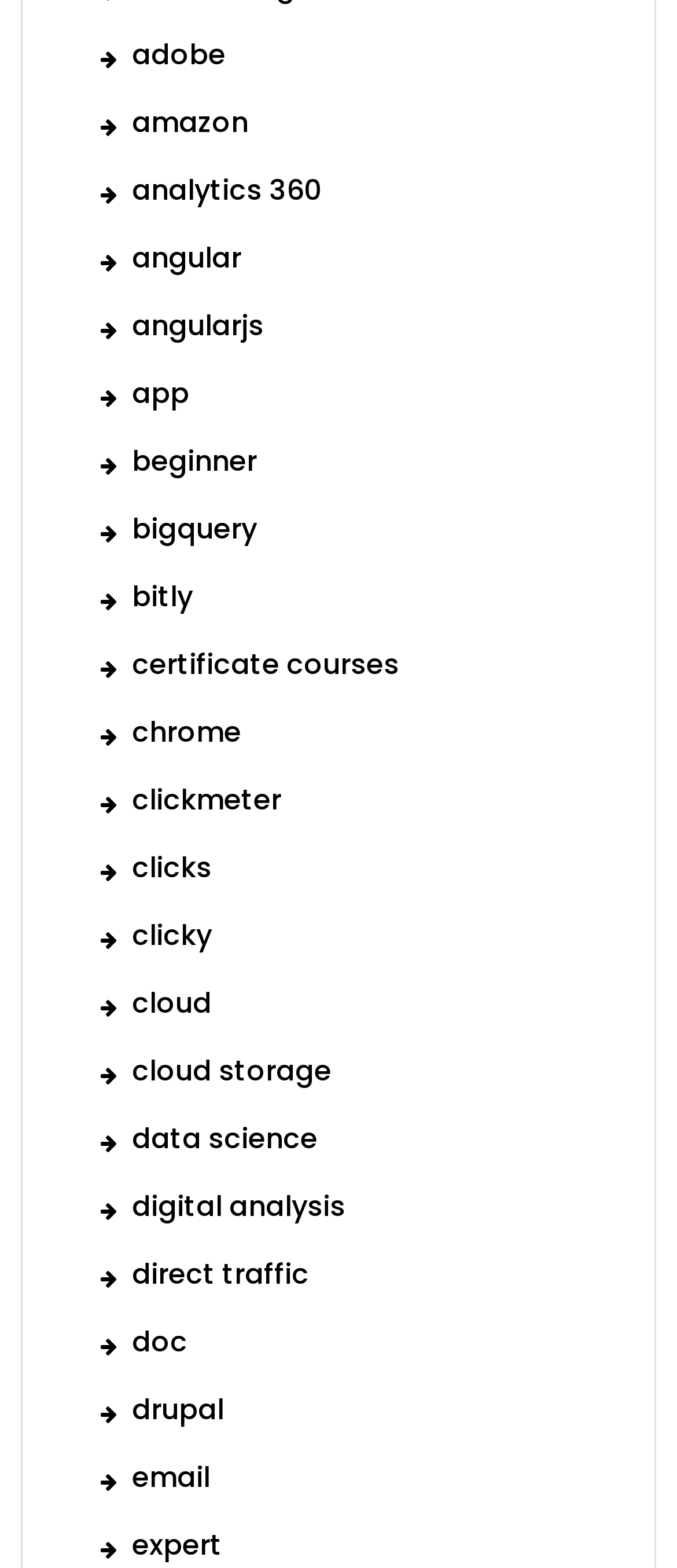Determine the bounding box coordinates of the element's region needed to click to follow the instruction: "visit angular page". Provide these coordinates as four float numbers between 0 and 1, formatted as [left, top, right, bottom].

[0.149, 0.143, 0.356, 0.186]